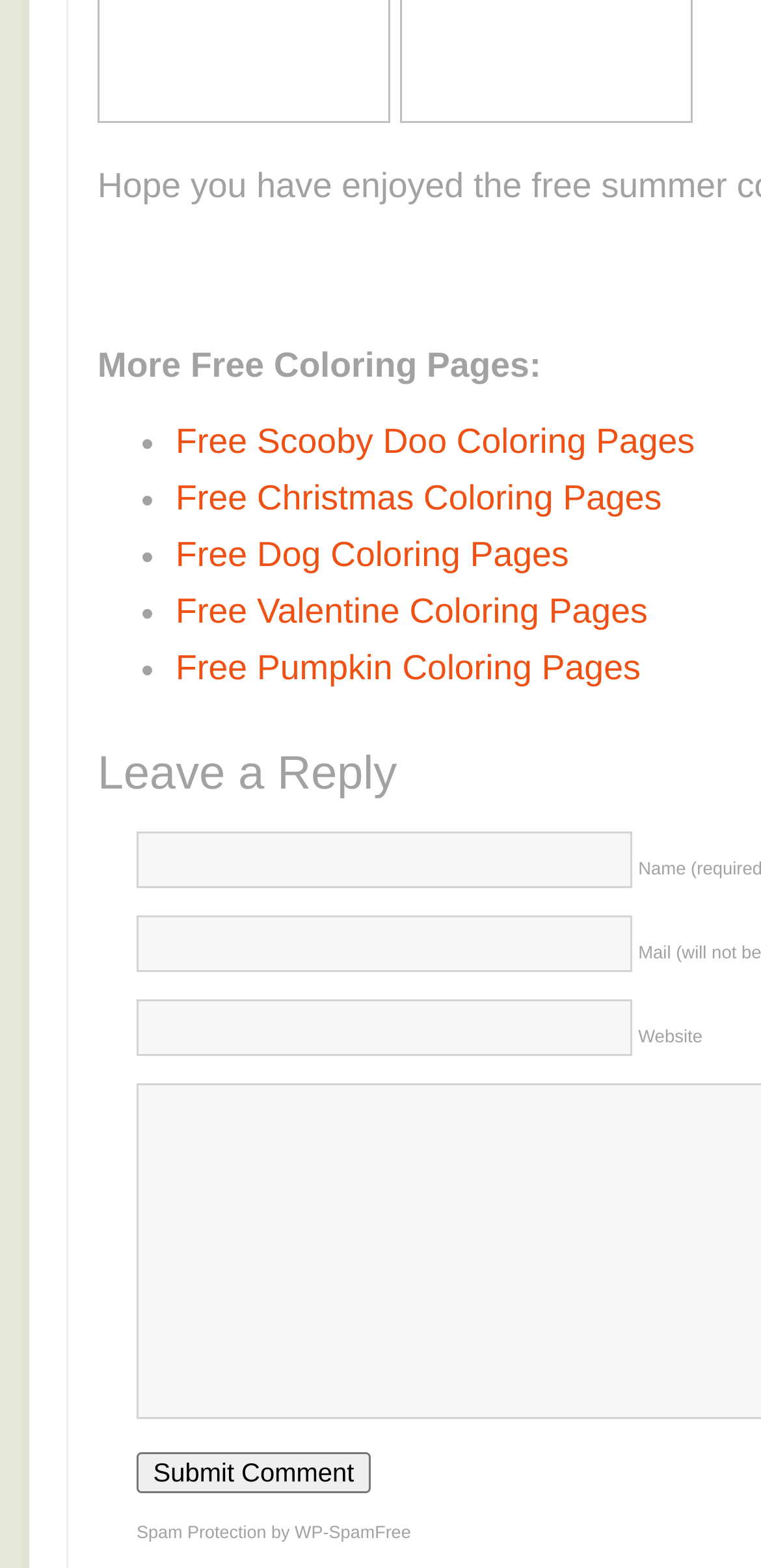What is the name of the spam protection service used?
Please answer the question with a detailed response using the information from the screenshot.

The static text at the bottom of the page mentions 'Spam Protection by WP-SpamFree', which indicates that the name of the spam protection service used is WP-SpamFree.